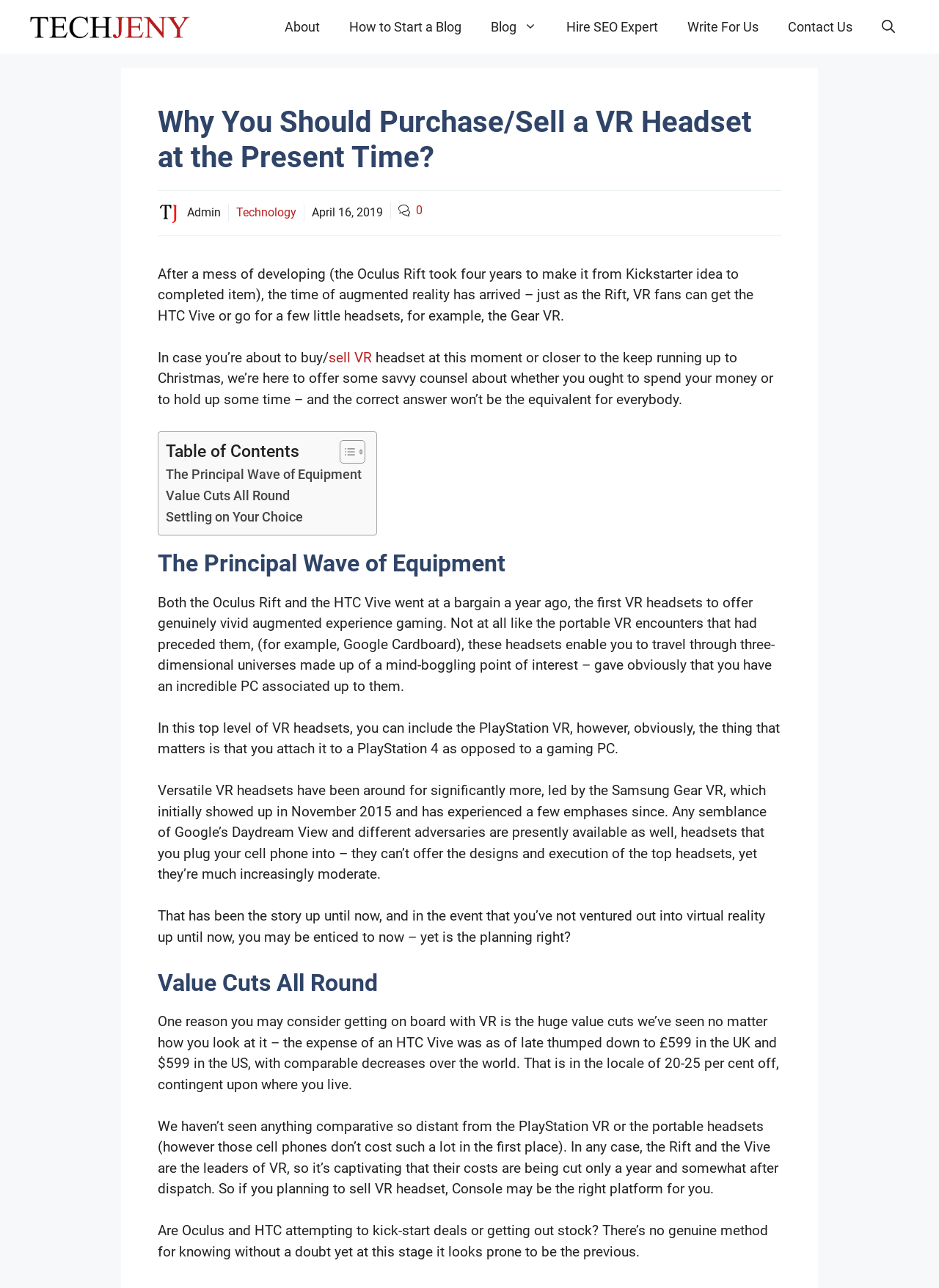Identify the bounding box for the UI element specified in this description: "aria-label="Open Search Bar"". The coordinates must be four float numbers between 0 and 1, formatted as [left, top, right, bottom].

[0.923, 0.002, 0.969, 0.039]